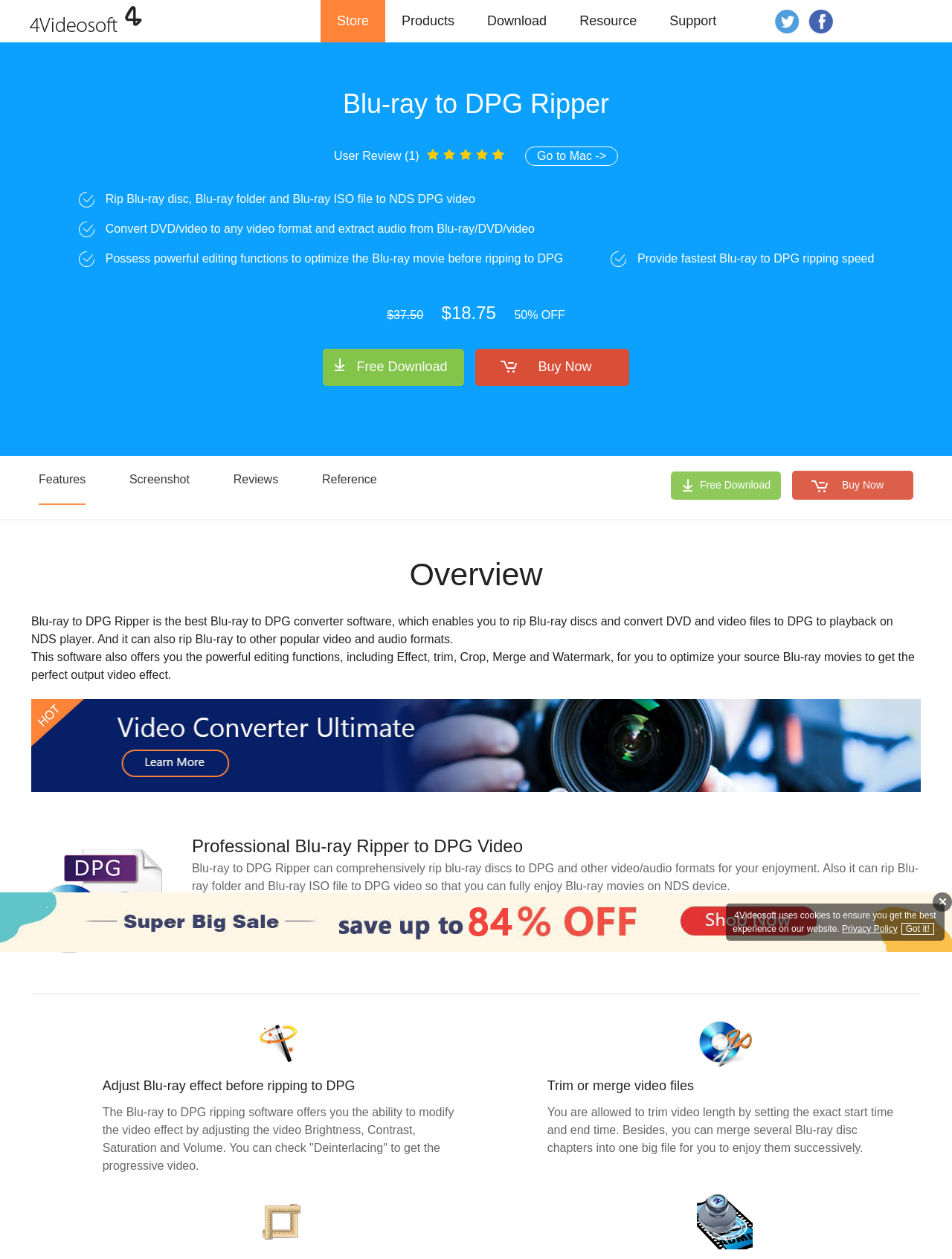Can you show the bounding box coordinates of the region to click on to complete the task described in the instruction: "Click the 'Reviews' link"?

[0.245, 0.375, 0.292, 0.385]